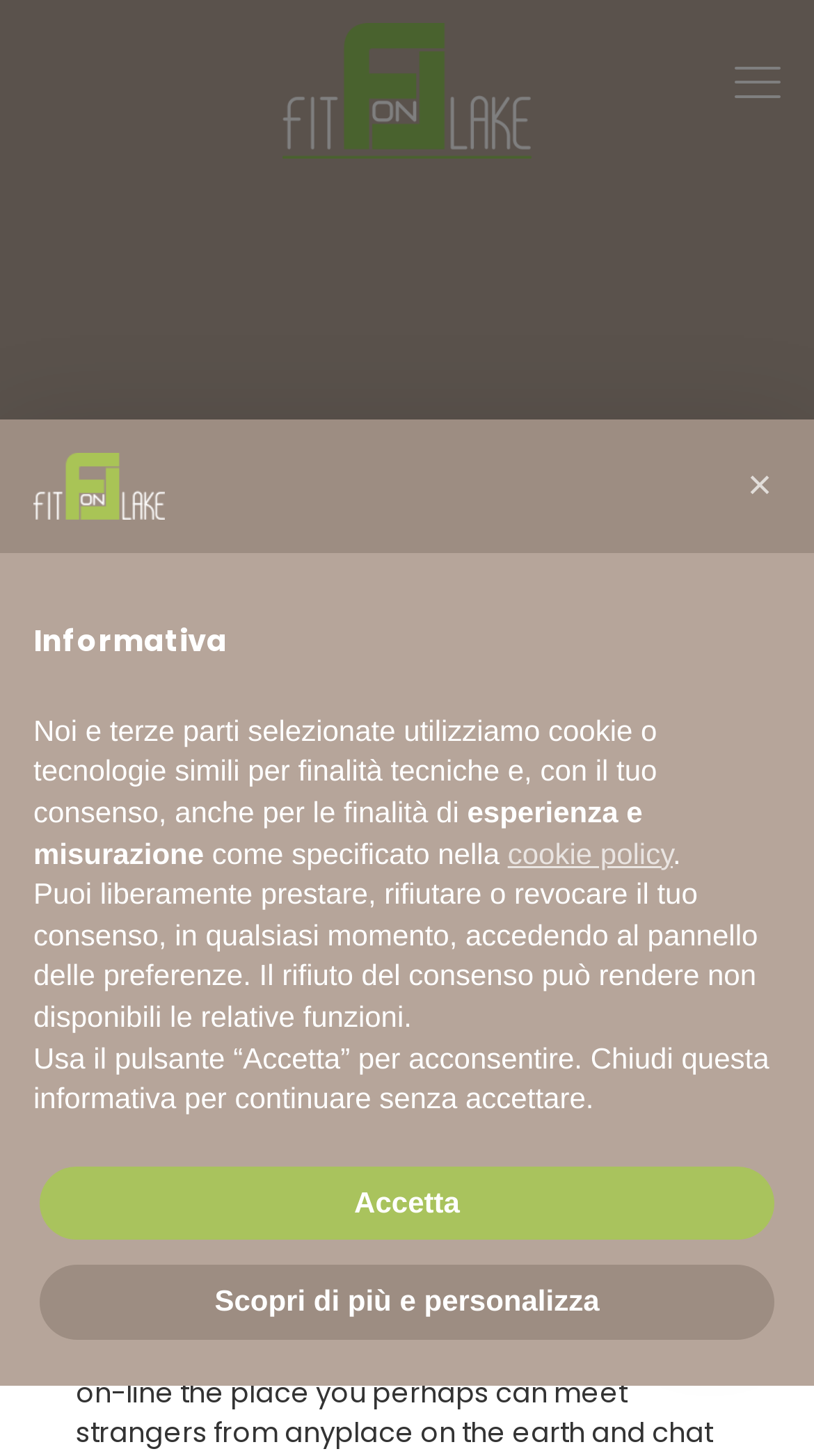Based on the element description title="Fit on Lake", identify the bounding box coordinates for the UI element. The coordinates should be in the format (top-left x, top-left y, bottom-right x, bottom-right y) and within the 0 to 1 range.

[0.128, 0.014, 0.872, 0.108]